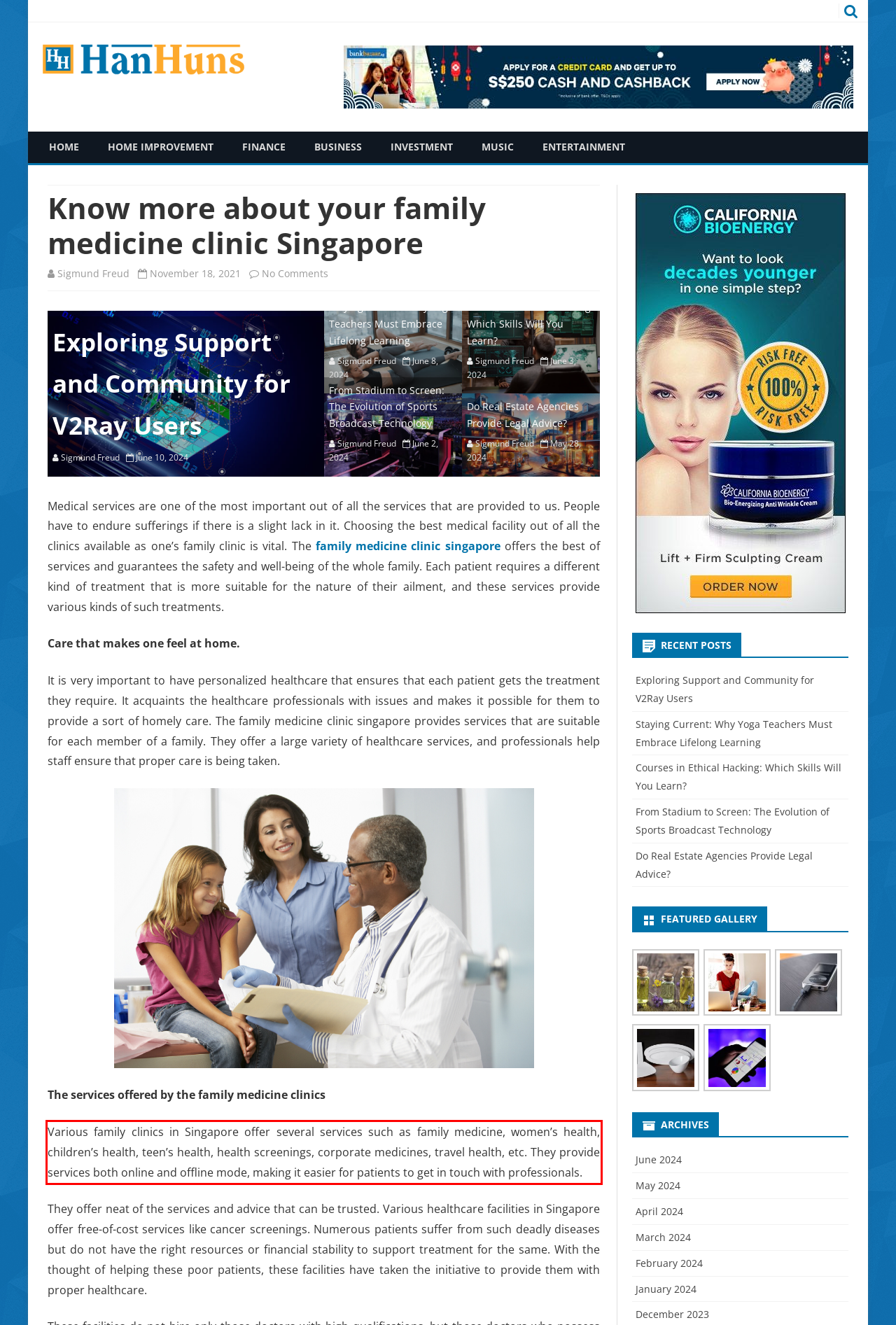Analyze the webpage screenshot and use OCR to recognize the text content in the red bounding box.

Various family clinics in Singapore offer several services such as family medicine, women’s health, children’s health, teen’s health, health screenings, corporate medicines, travel health, etc. They provide services both online and offline mode, making it easier for patients to get in touch with professionals.